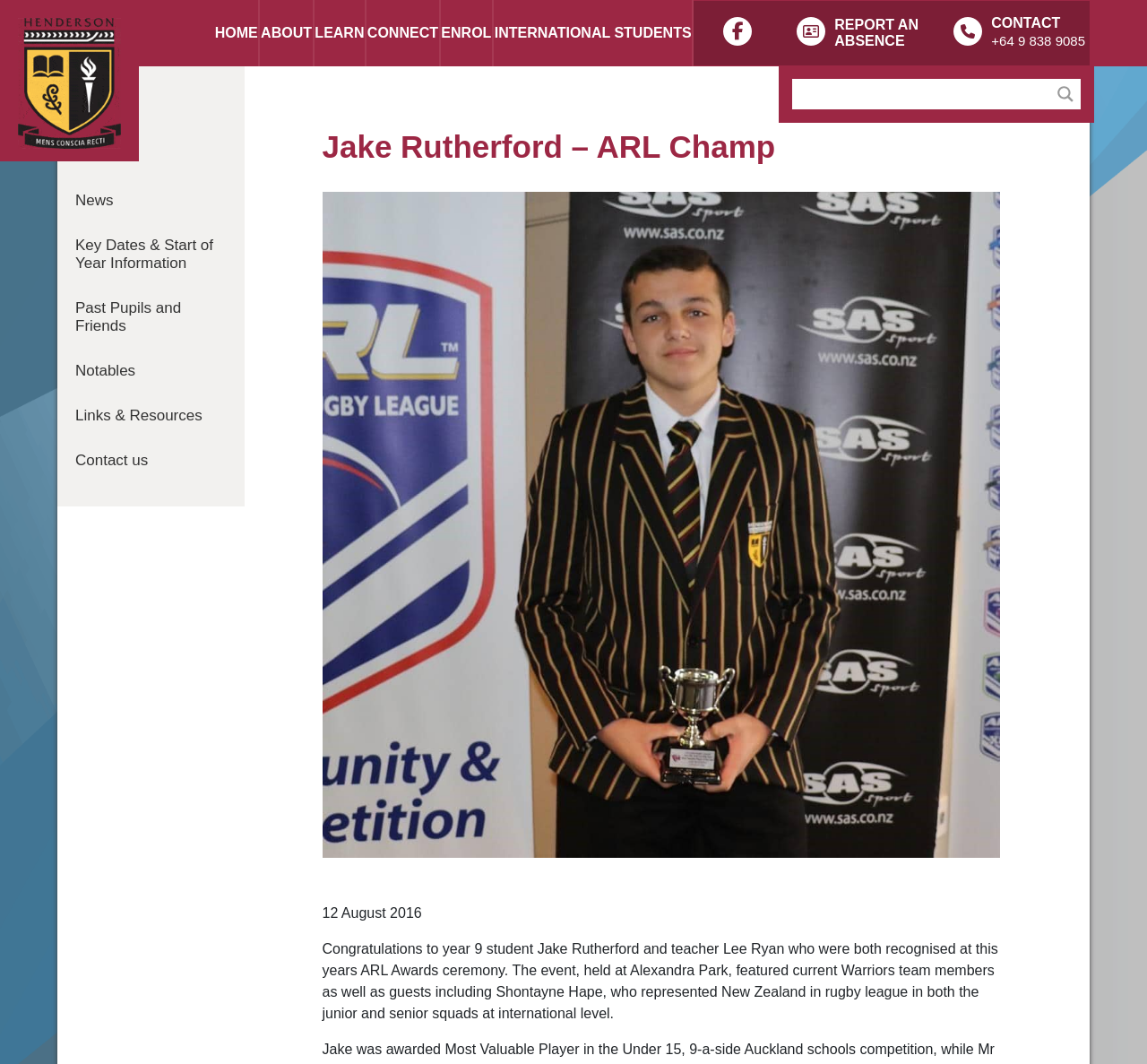Please specify the bounding box coordinates of the clickable region necessary for completing the following instruction: "Contact us". The coordinates must consist of four float numbers between 0 and 1, i.e., [left, top, right, bottom].

[0.066, 0.425, 0.205, 0.441]